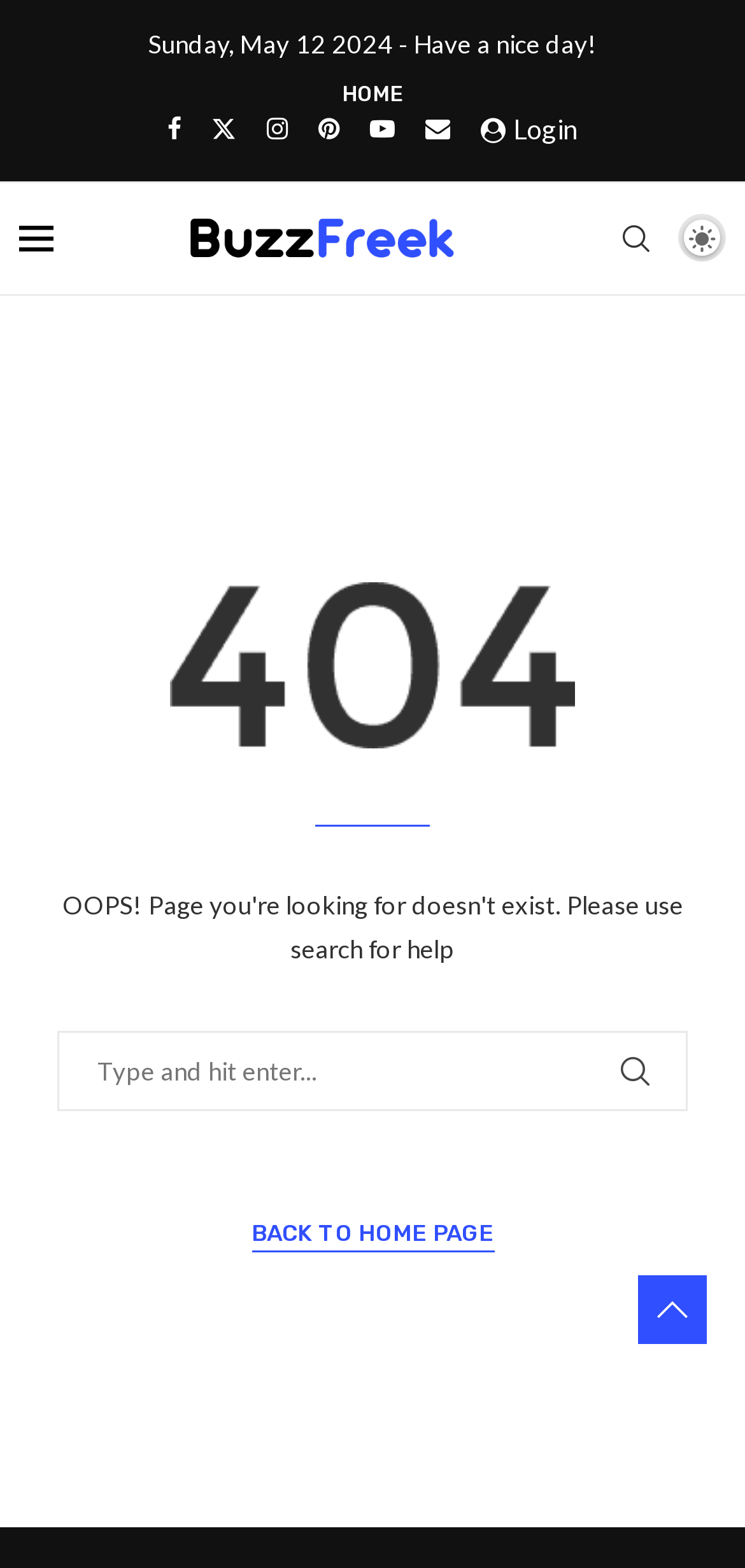Locate the bounding box coordinates of the segment that needs to be clicked to meet this instruction: "Click HOME".

[0.459, 0.05, 0.541, 0.071]